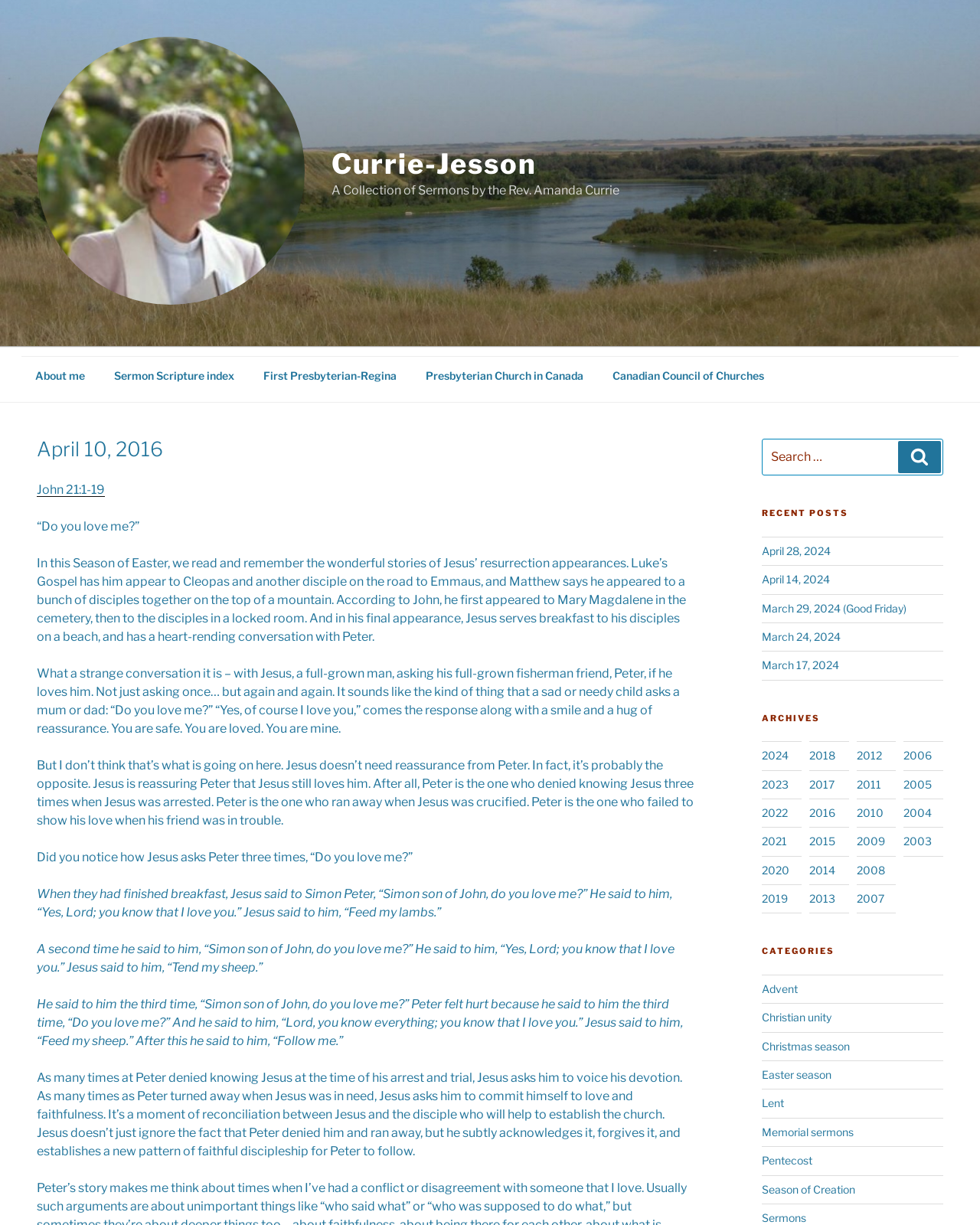Based on the element description: "Season of Creation", identify the UI element and provide its bounding box coordinates. Use four float numbers between 0 and 1, [left, top, right, bottom].

[0.778, 0.965, 0.873, 0.976]